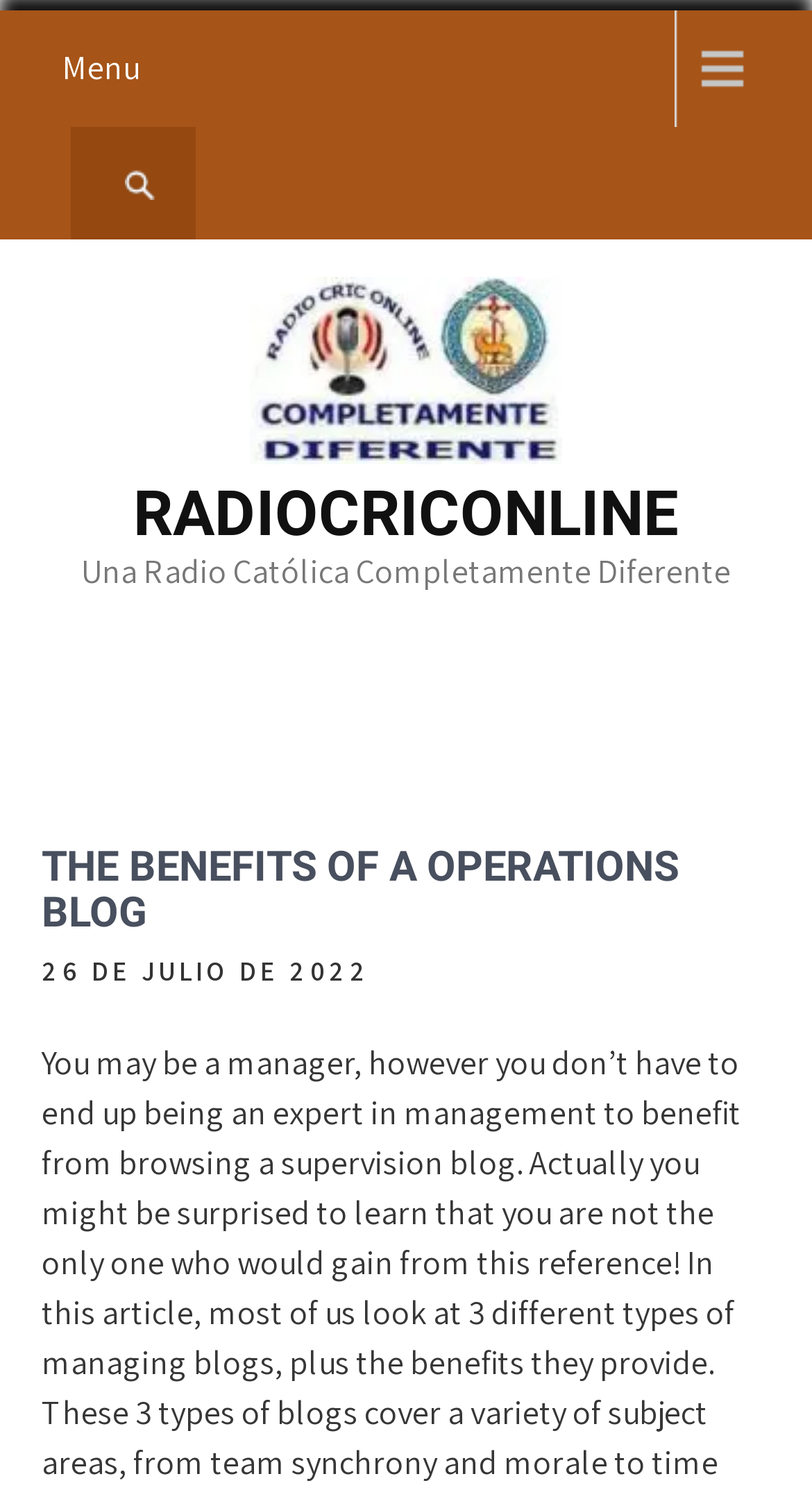What is the tagline of the radio station? From the image, respond with a single word or brief phrase.

Una Radio Católica Completamente Diferente